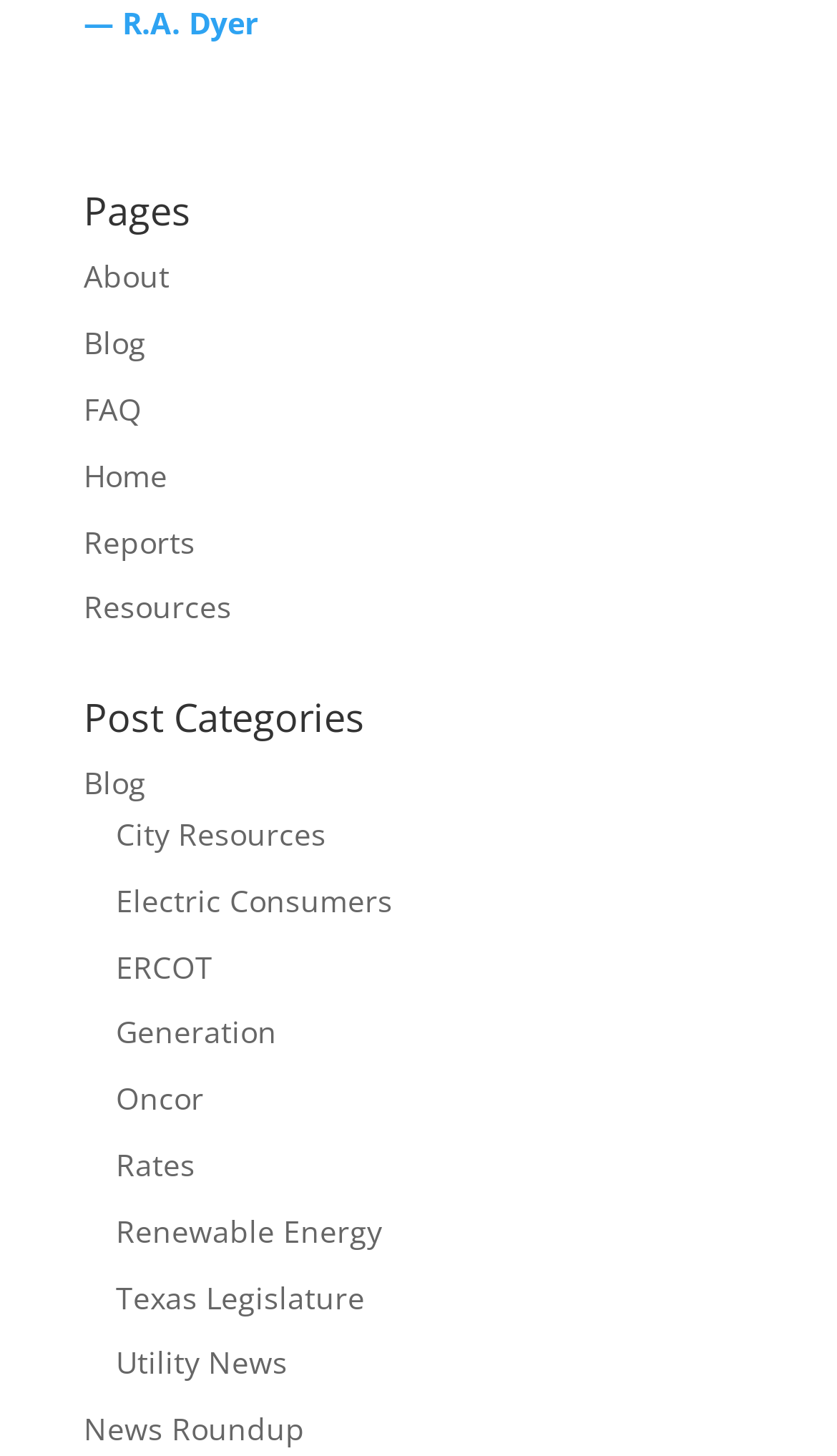Can you specify the bounding box coordinates for the region that should be clicked to fulfill this instruction: "Search for something".

None